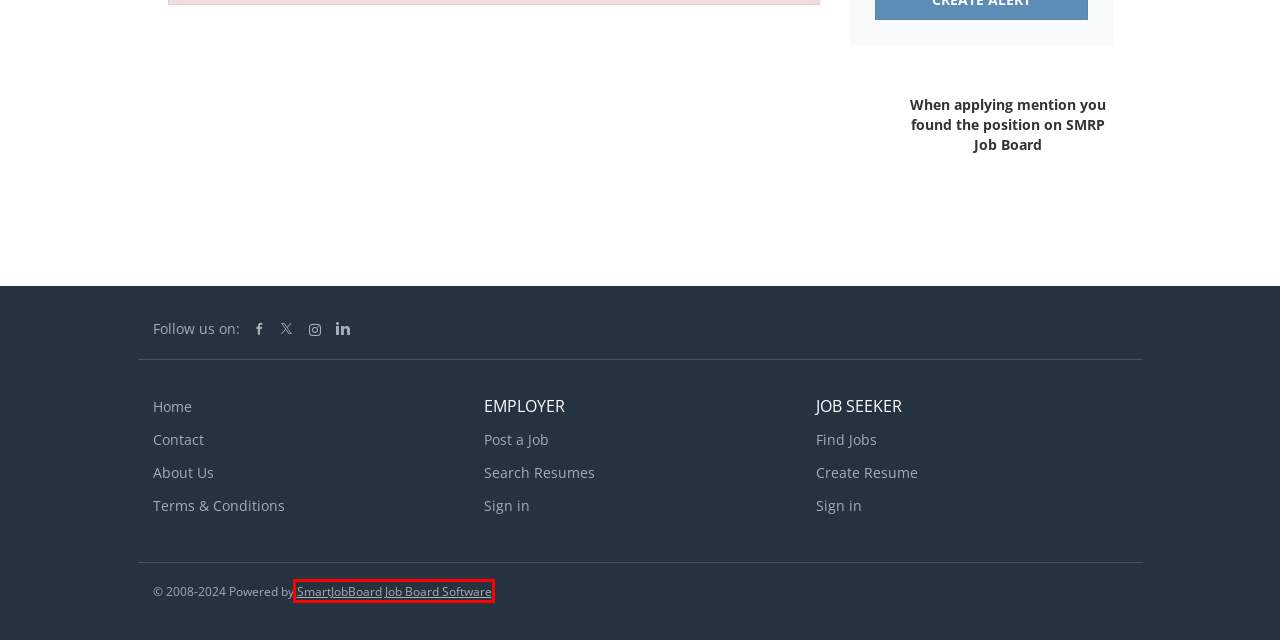Look at the screenshot of a webpage where a red bounding box surrounds a UI element. Your task is to select the best-matching webpage description for the new webpage after you click the element within the bounding box. The available options are:
A. About us | SMRP Job Board
B. Registration | SMRP Job Board
C. Sign in | SMRP Job Board
D. Job board software by Smartjobboard
E. Contact Us | SMRP Job Board
F. SMRP Job Board
G. Jobs | SMRP Job Board
H. Terms & Conditions | SMRP Job Board

D